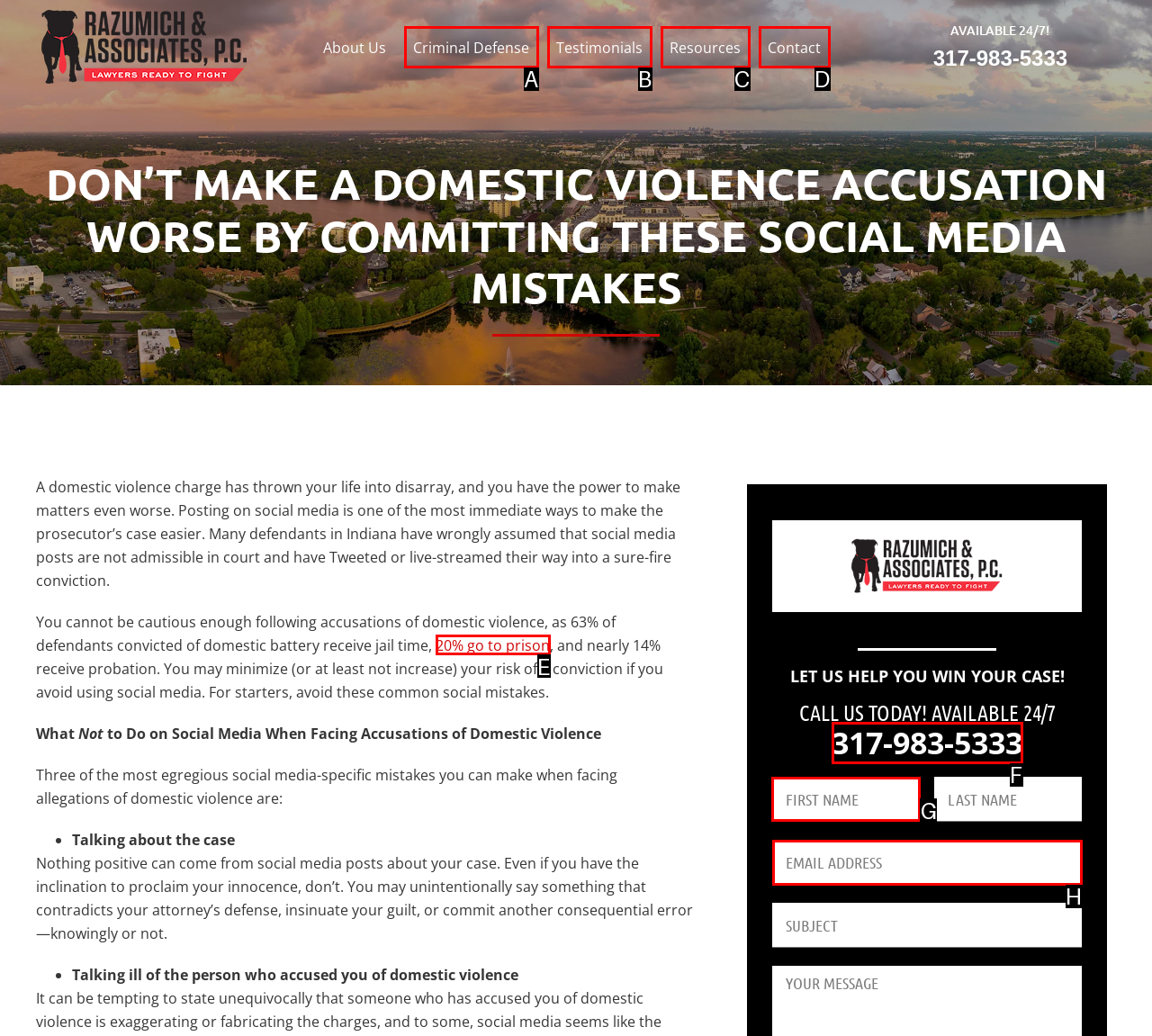Identify the correct UI element to click to follow this instruction: Enter your message in the first text box
Respond with the letter of the appropriate choice from the displayed options.

G